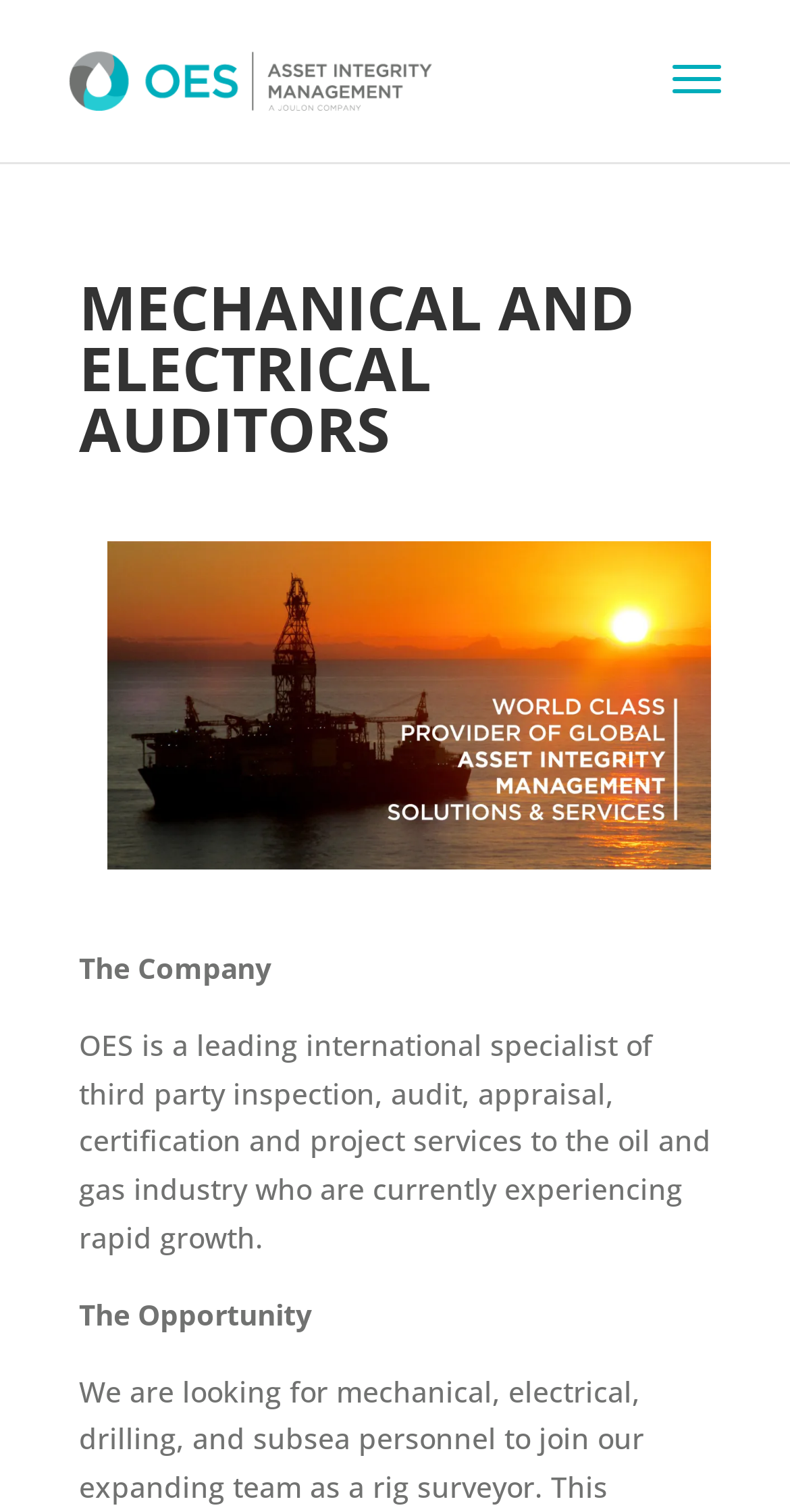Using the details in the image, give a detailed response to the question below:
What industry does the company serve?

The company serves the oil and gas industry, as mentioned in the static text that describes the company's services.